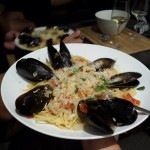What is the main ingredient in the Mussels Provencal?
Based on the content of the image, thoroughly explain and answer the question.

The dish is specifically referred to as 'Mussels Provencal', and the caption highlights the tender mussels as the central element of the dish, indicating that mussels are the main ingredient.